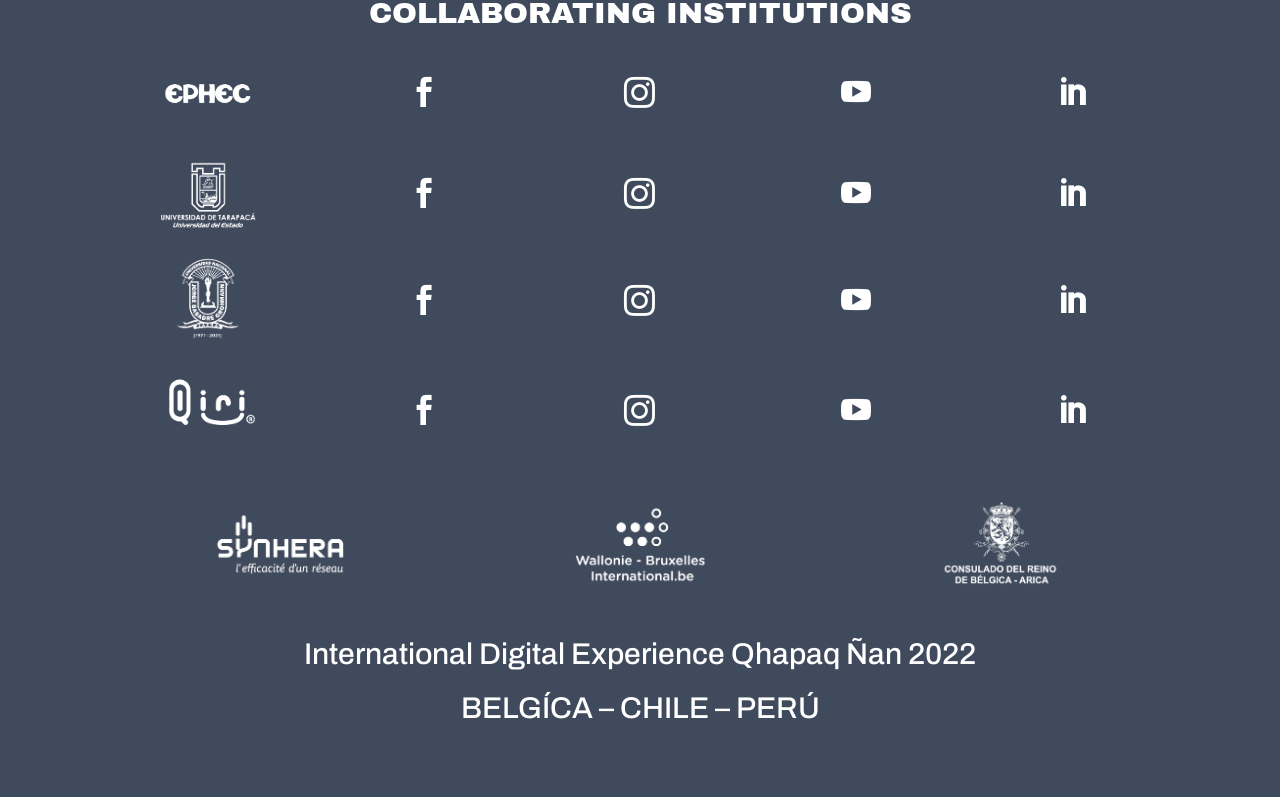Pinpoint the bounding box coordinates of the clickable area necessary to execute the following instruction: "explore the International Digital Experience Qhapaq Ñan 2022". The coordinates should be given as four float numbers between 0 and 1, namely [left, top, right, bottom].

[0.238, 0.8, 0.762, 0.84]